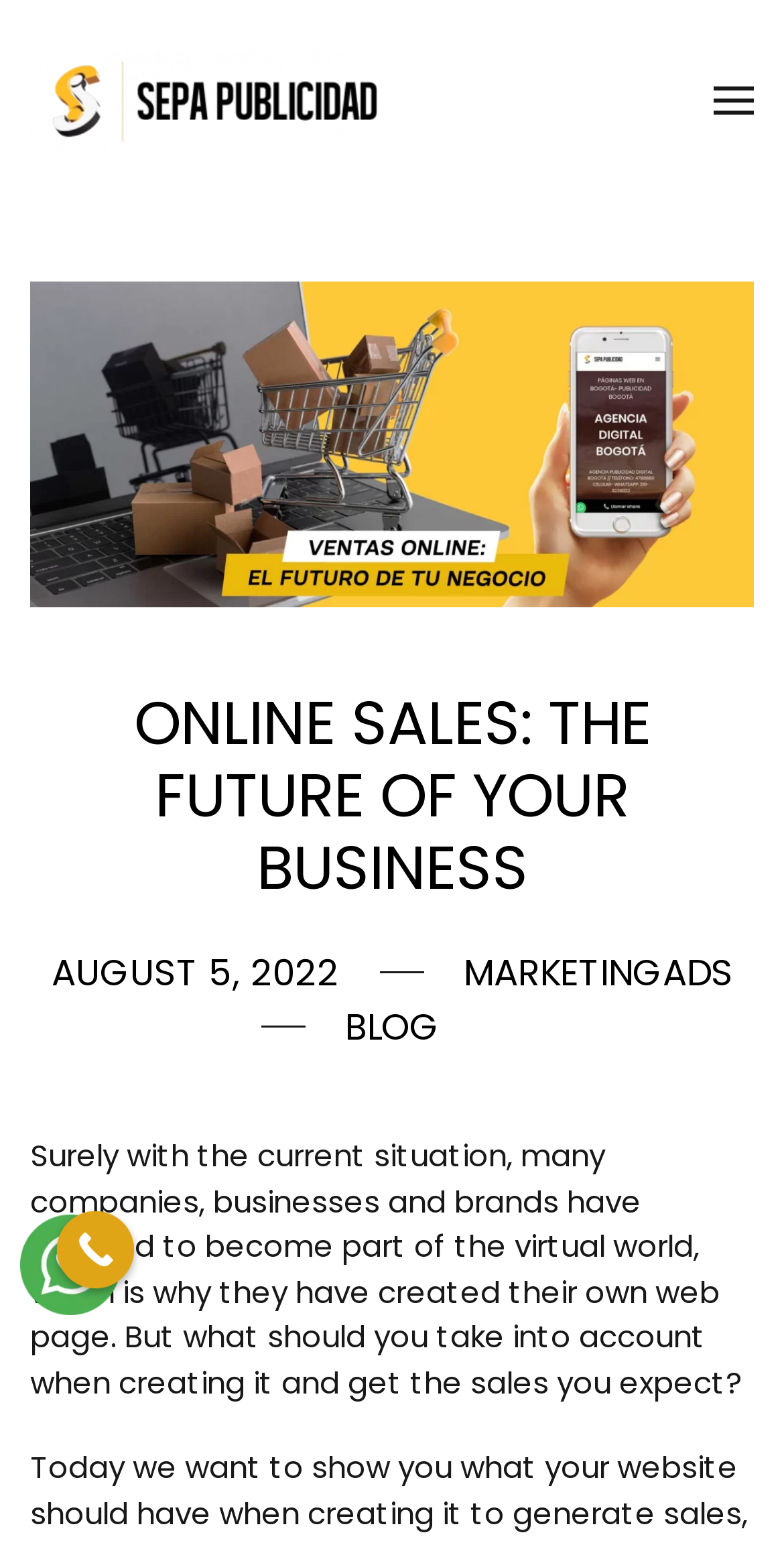Please reply with a single word or brief phrase to the question: 
What is the call-to-action button?

Call Now Button